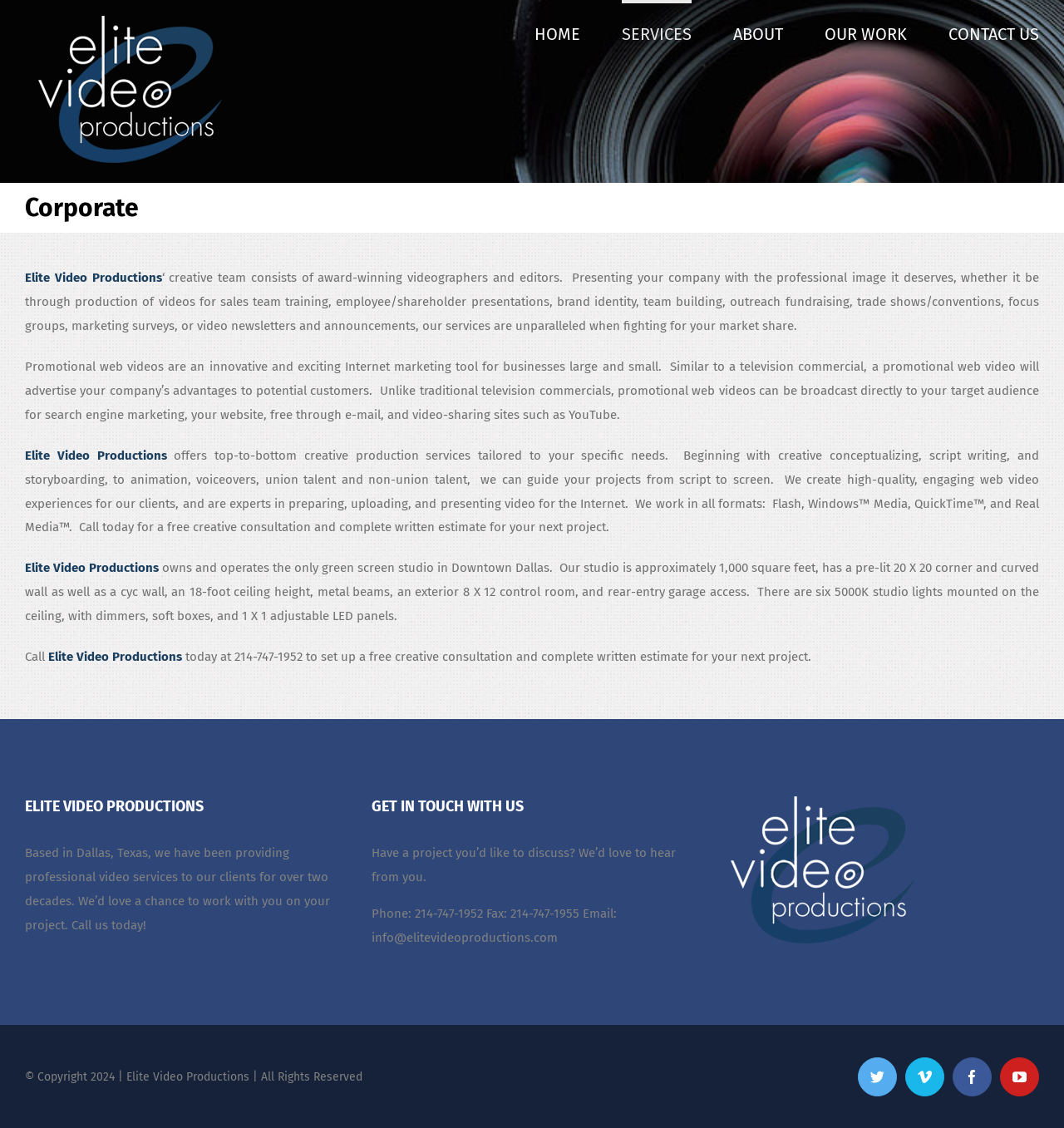Determine the bounding box coordinates of the region that needs to be clicked to achieve the task: "Click the Twitter link".

[0.806, 0.937, 0.843, 0.972]